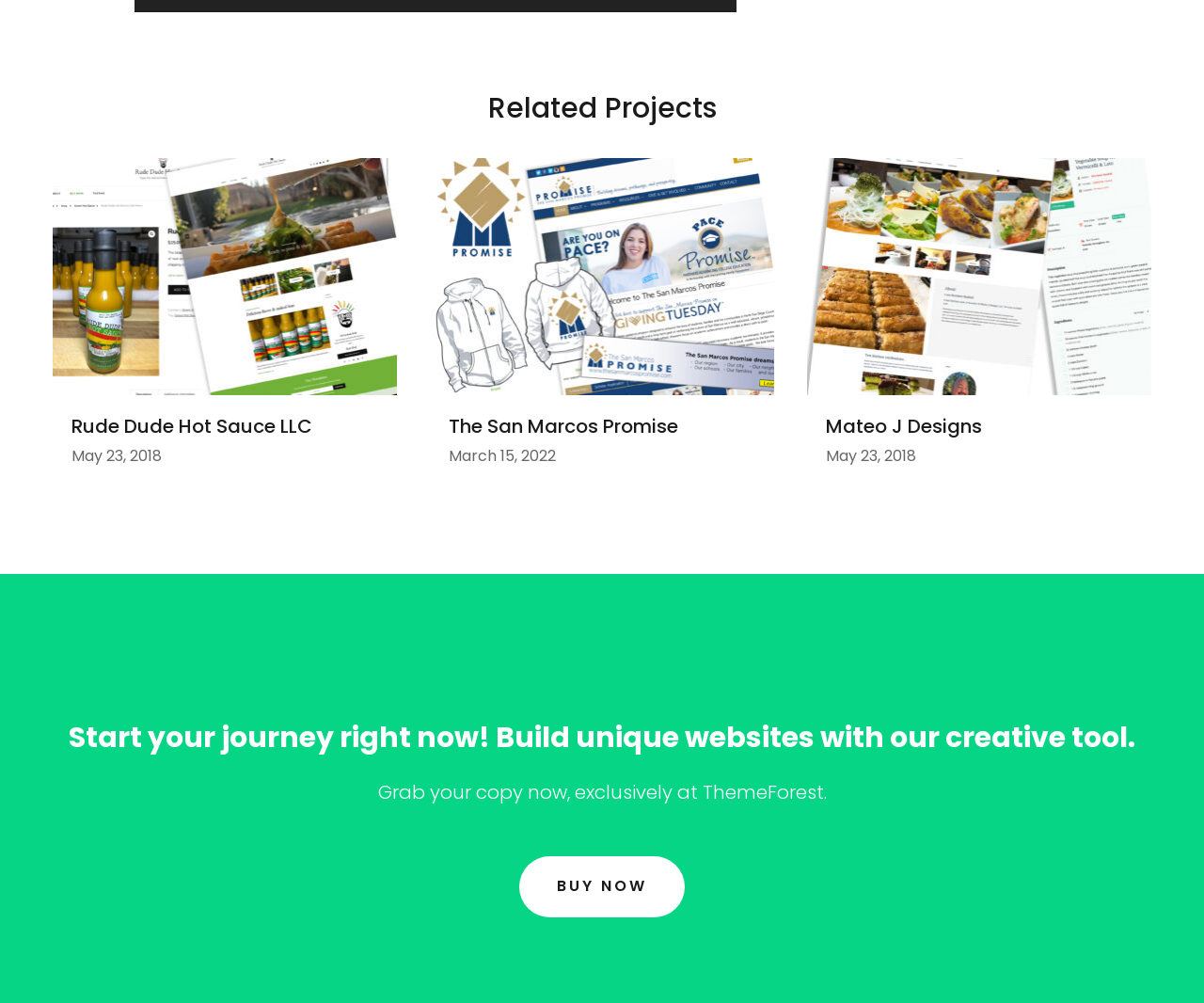Bounding box coordinates are specified in the format (top-left x, top-left y, bottom-right x, bottom-right y). All values are floating point numbers bounded between 0 and 1. Please provide the bounding box coordinate of the region this sentence describes: Buy Now

[0.431, 0.854, 0.569, 0.914]